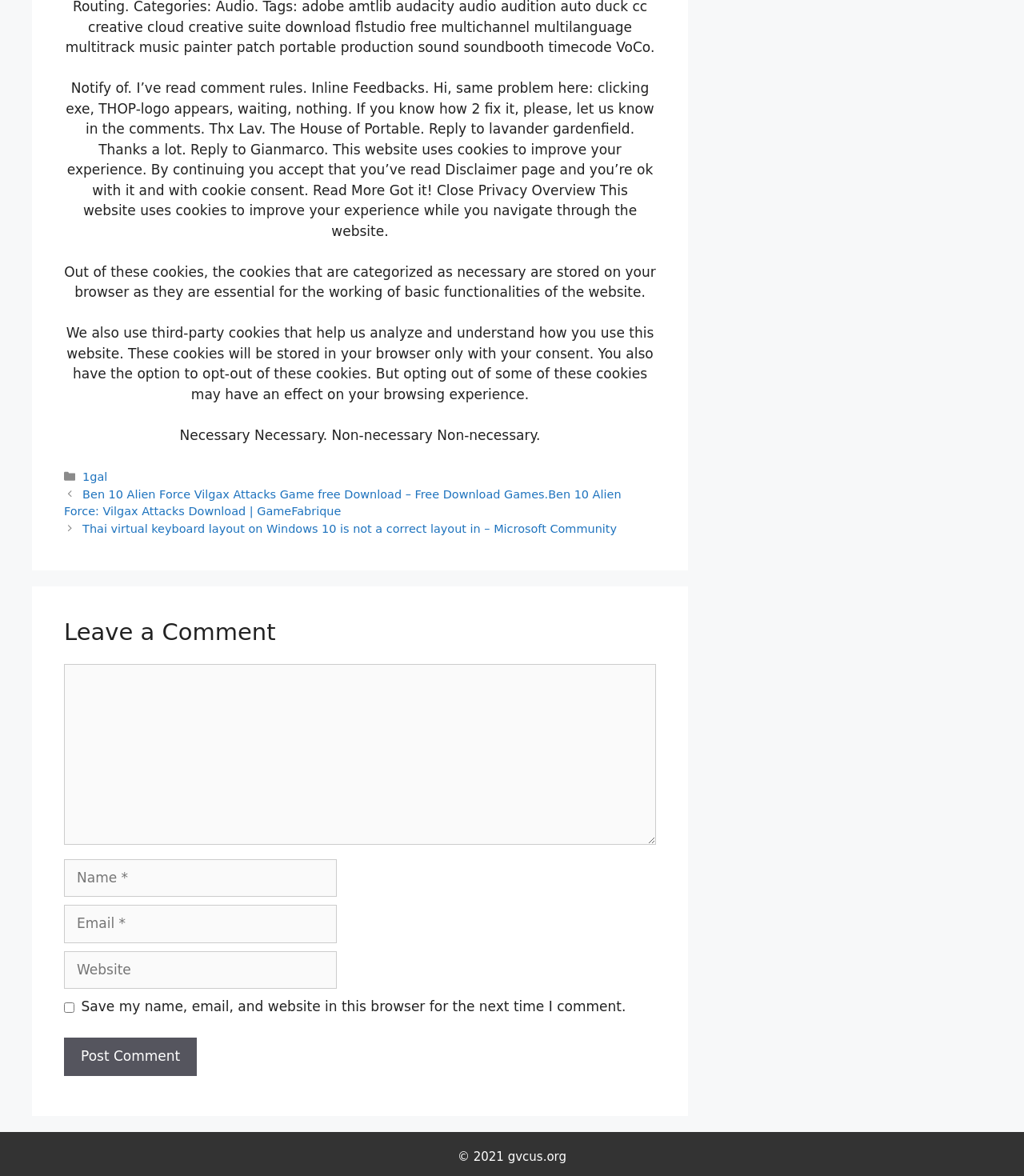What type of content is categorized as necessary on the website?
Using the image, provide a detailed and thorough answer to the question.

The webpage has a section discussing cookies and their use on the website. It states that necessary cookies are essential for the working of basic functionalities of the website, implying that these cookies are required for the website to function properly.